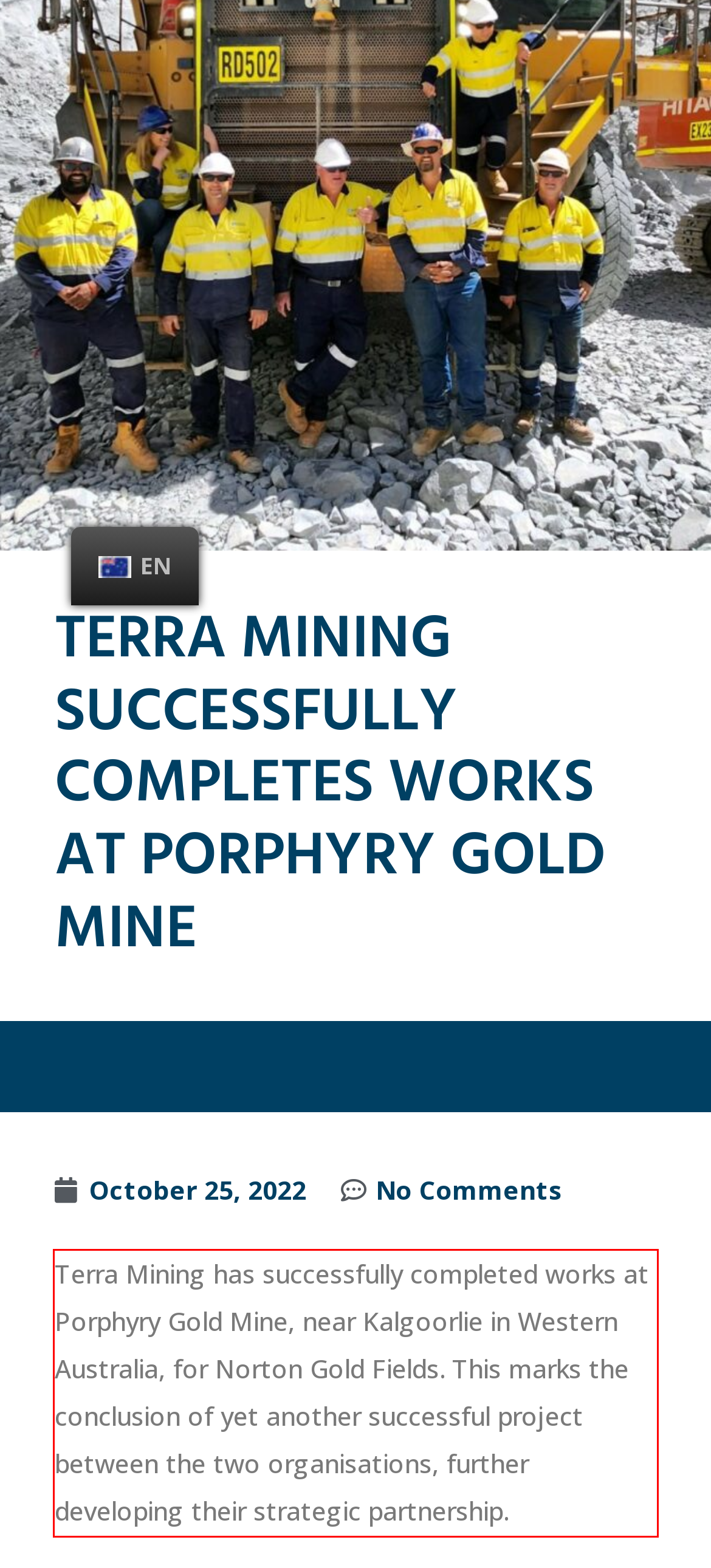Identify the text inside the red bounding box on the provided webpage screenshot by performing OCR.

Terra Mining has successfully completed works at Porphyry Gold Mine, near Kalgoorlie in Western Australia, for Norton Gold Fields. This marks the conclusion of yet another successful project between the two organisations, further developing their strategic partnership.